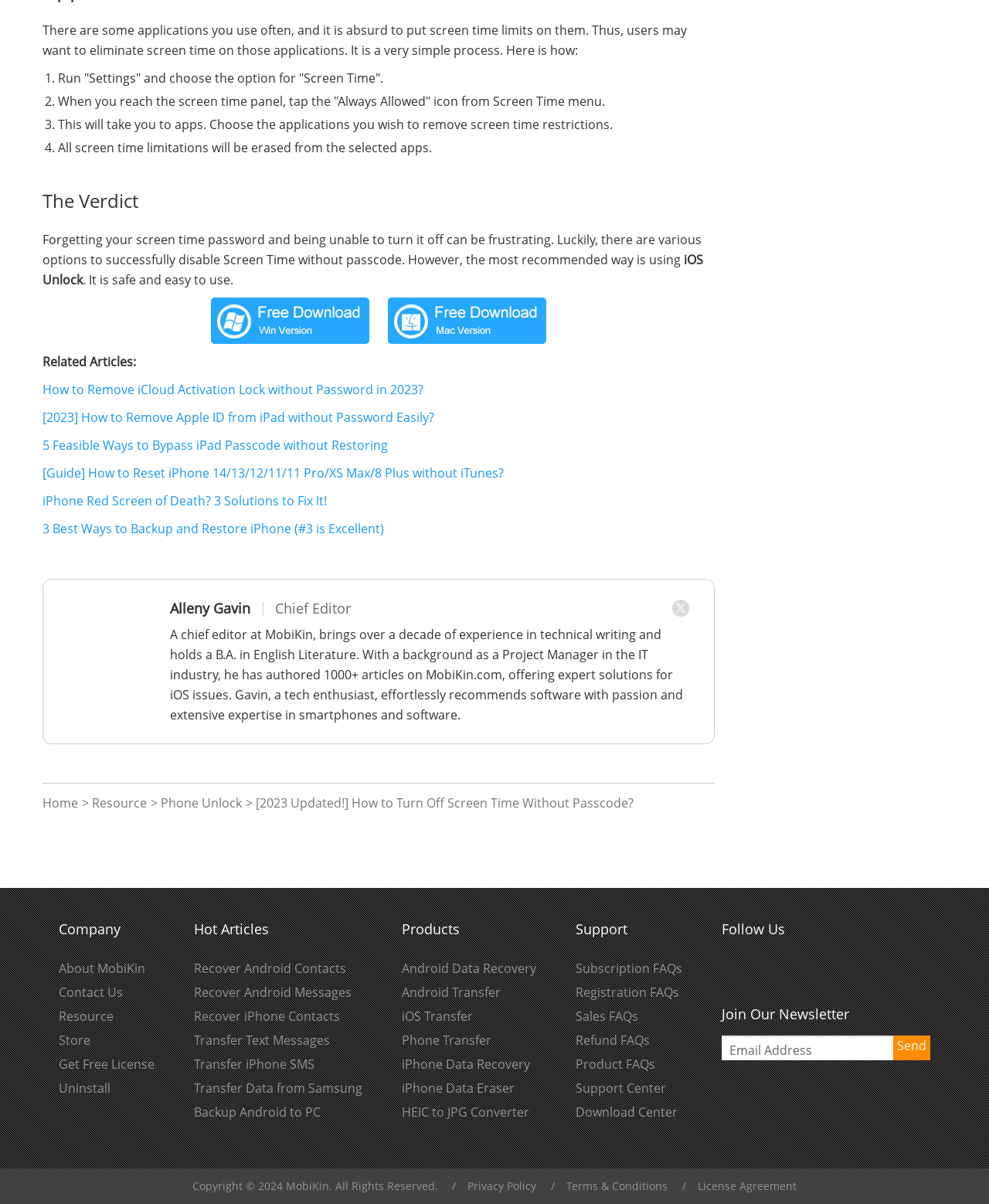Please answer the following question using a single word or phrase: 
What is the recommended way to disable Screen Time without passcode?

Using iOS Unlock